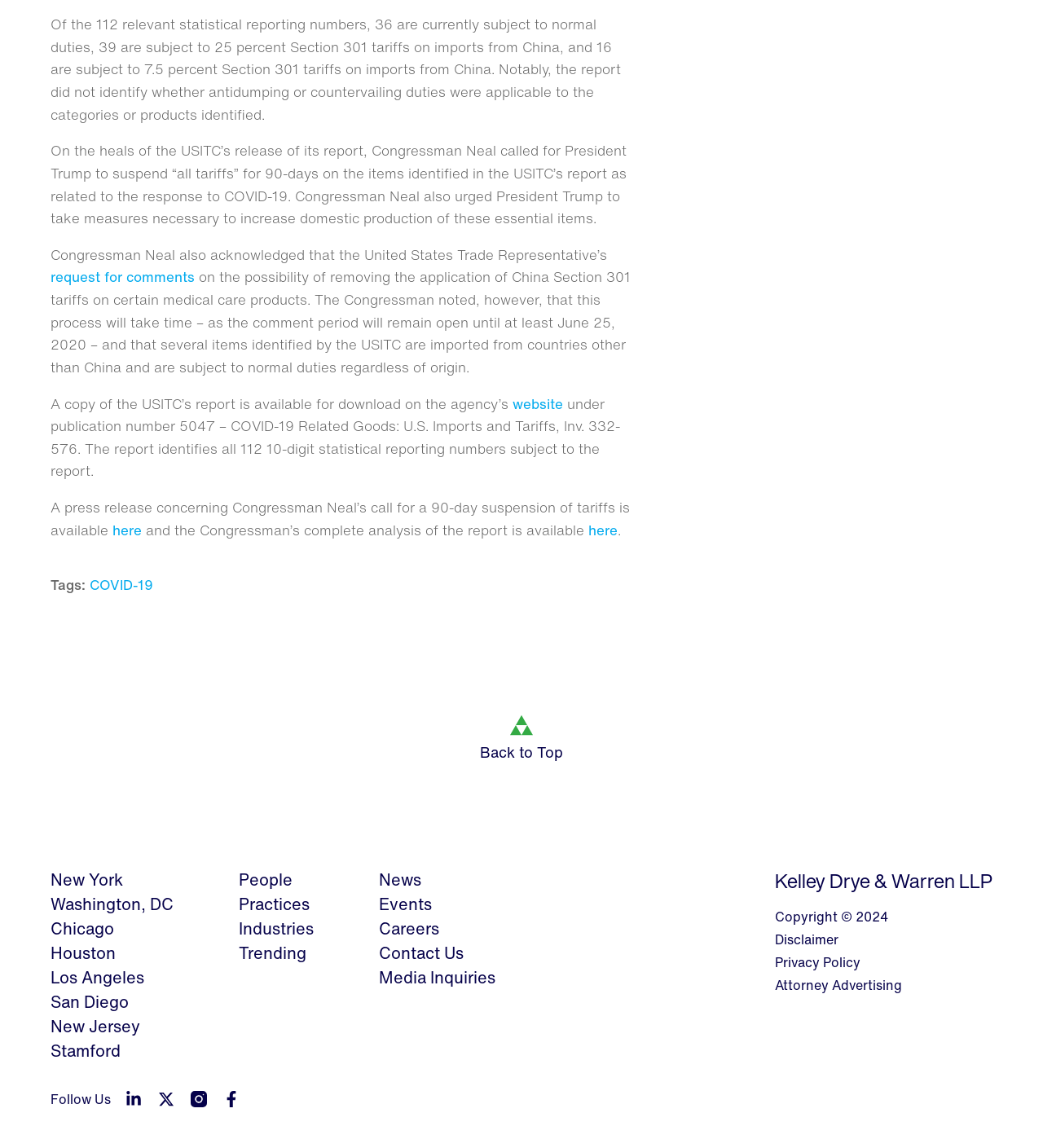Determine the bounding box coordinates of the clickable region to execute the instruction: "Click the 'Back to Top' button". The coordinates should be four float numbers between 0 and 1, denoted as [left, top, right, bottom].

[0.46, 0.622, 0.54, 0.665]